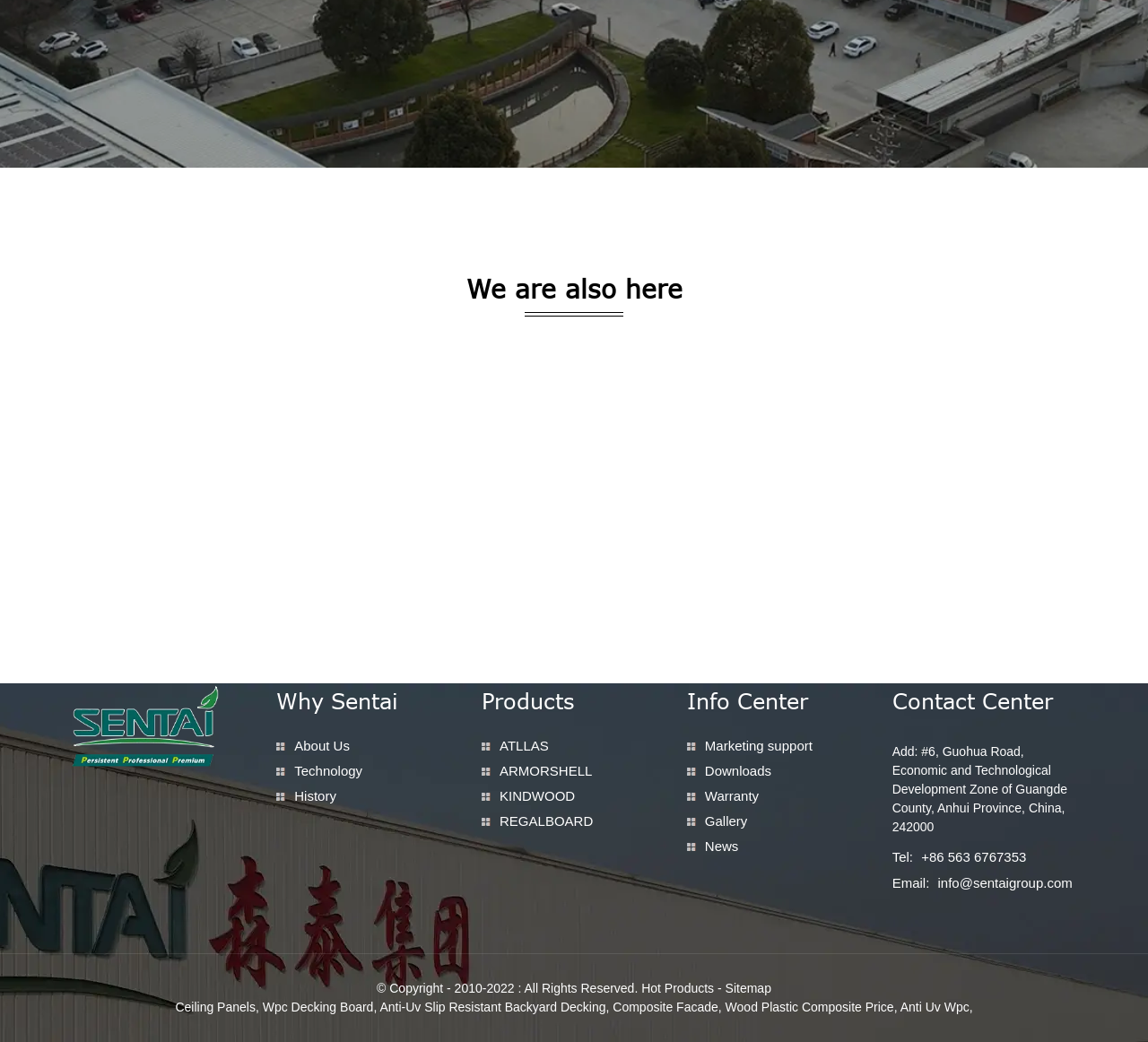Answer the question using only one word or a concise phrase: What is the company name?

Sentai